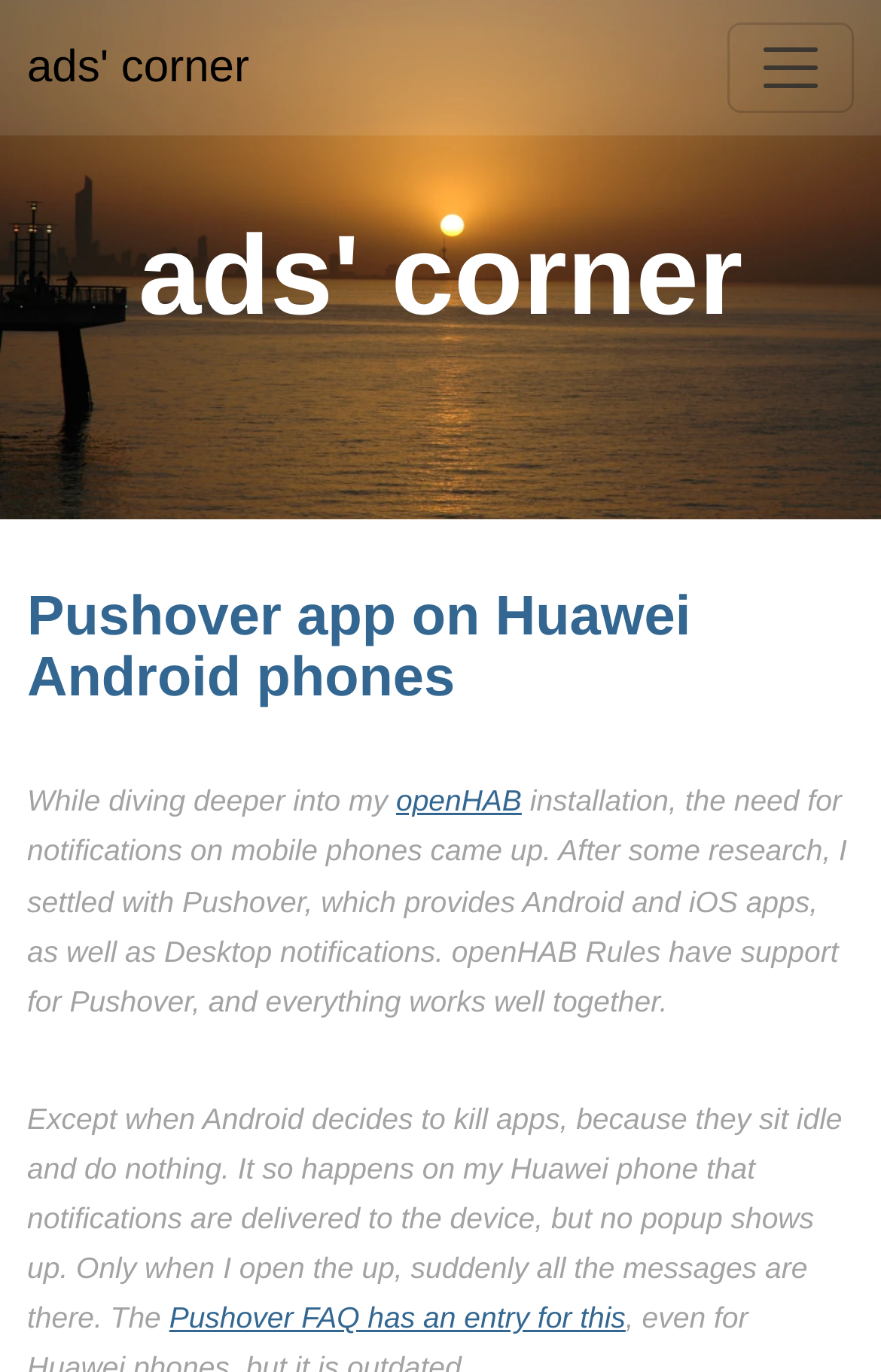What is the app used for notifications on mobile phones? Refer to the image and provide a one-word or short phrase answer.

Pushover